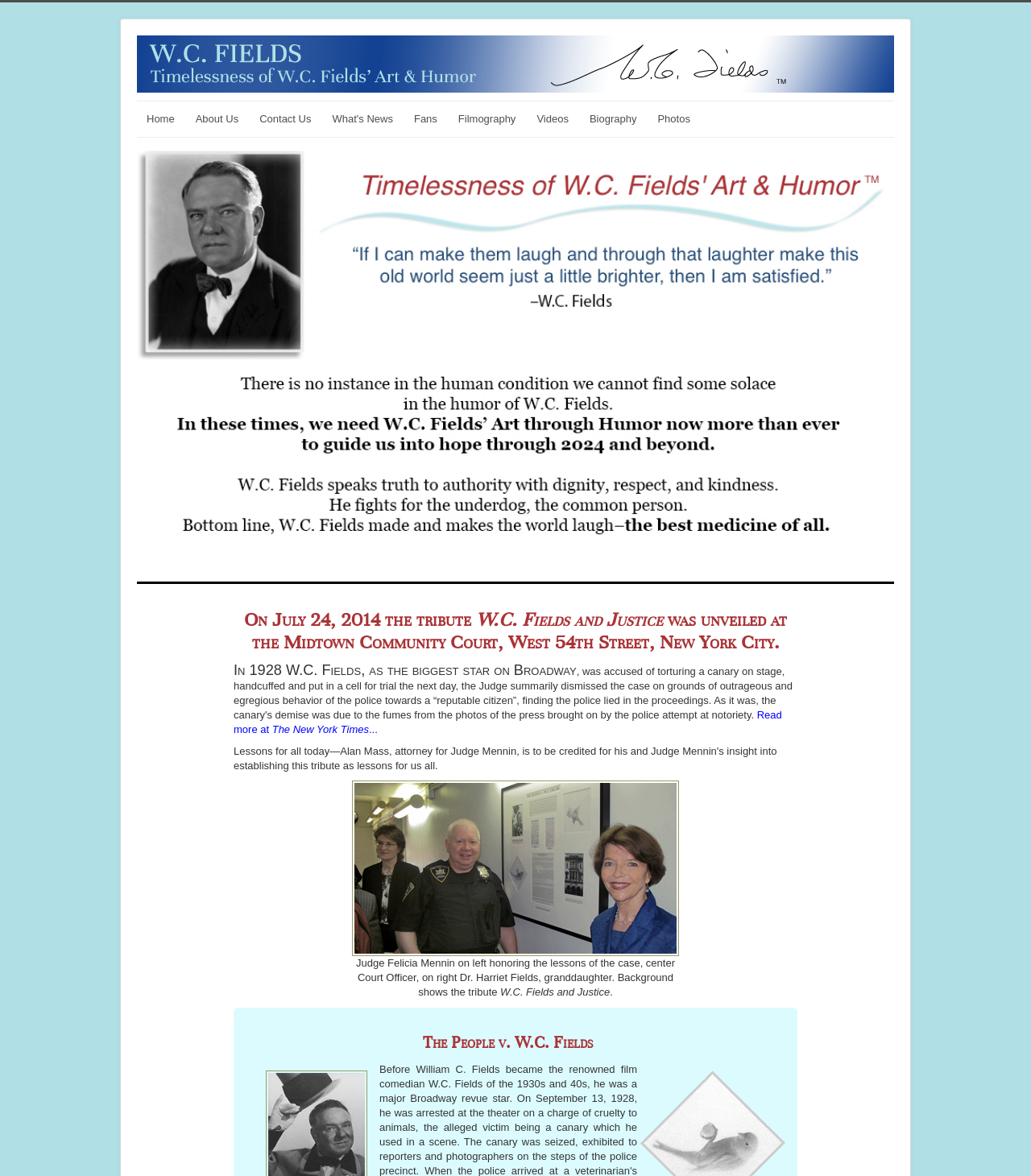Provide the bounding box coordinates, formatted as (top-left x, top-left y, bottom-right x, bottom-right y), with all values being floating point numbers between 0 and 1. Identify the bounding box of the UI element that matches the description: Fans

[0.392, 0.091, 0.433, 0.112]